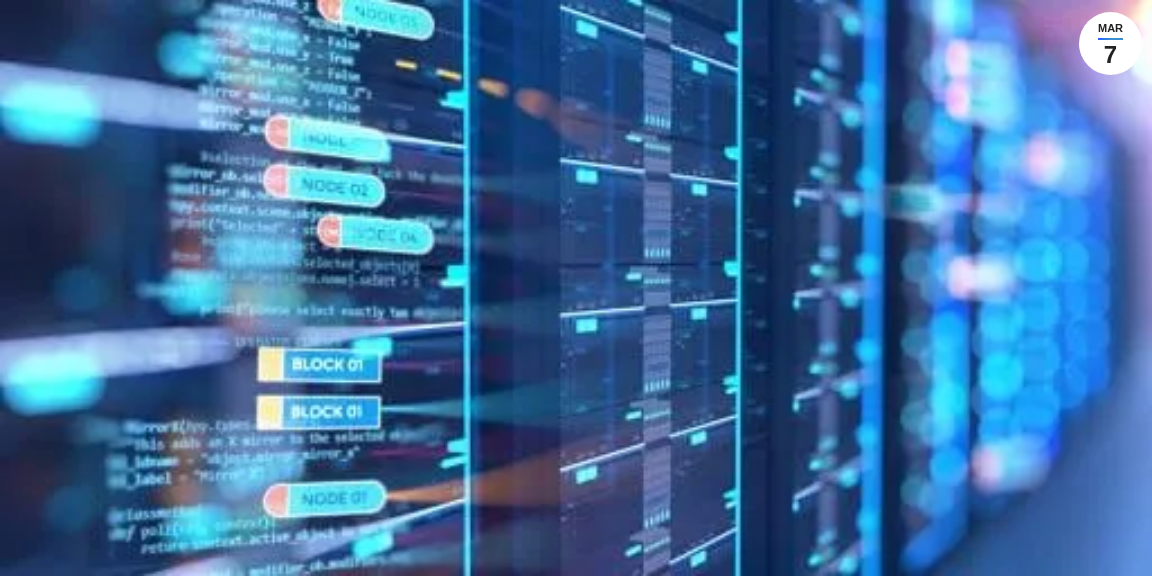Give a one-word or one-phrase response to the question:
What does the backdrop of interconnected lines and grids symbolize?

Data movement pathways